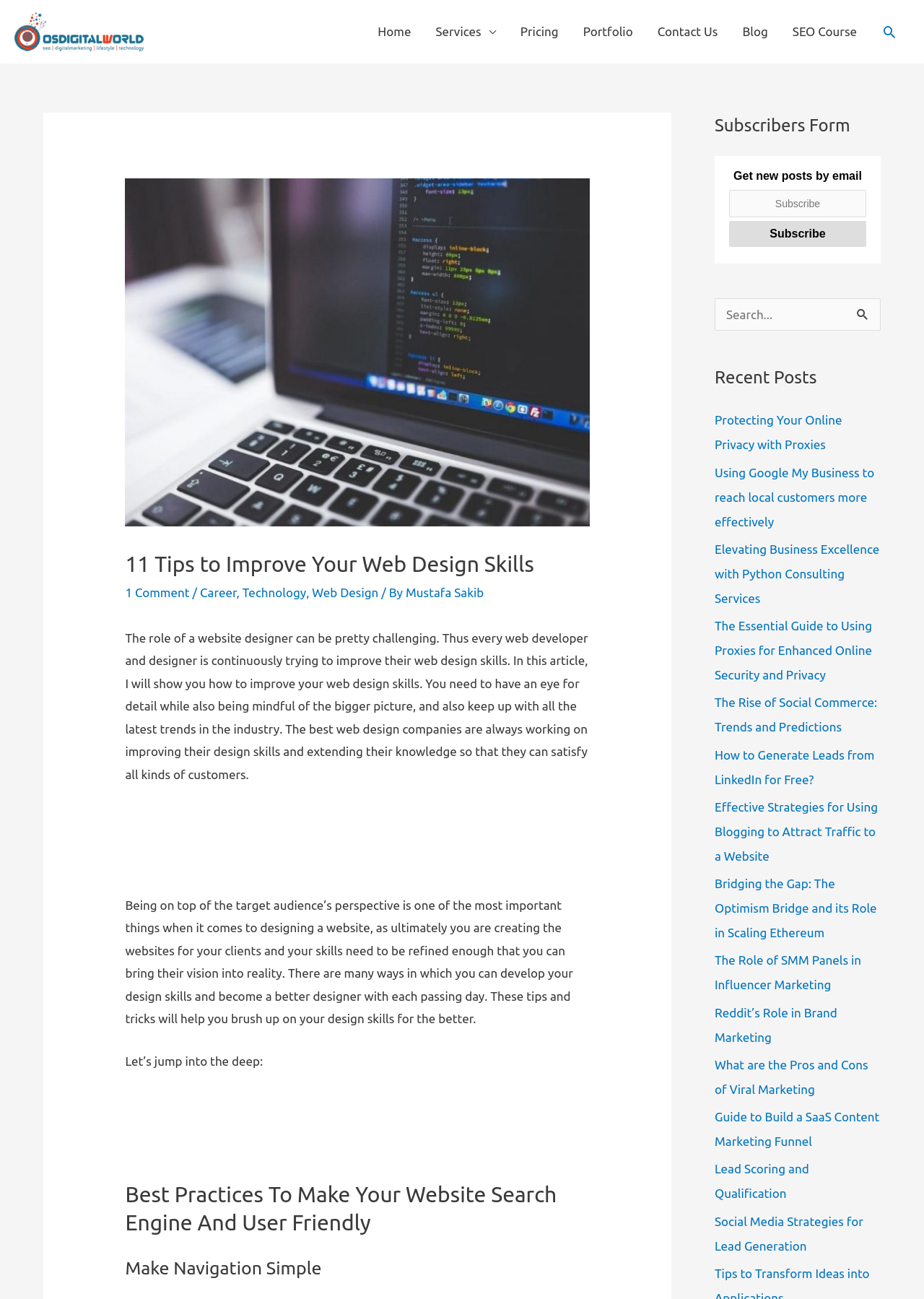What is the topic of the first recent post?
Use the screenshot to answer the question with a single word or phrase.

Online privacy